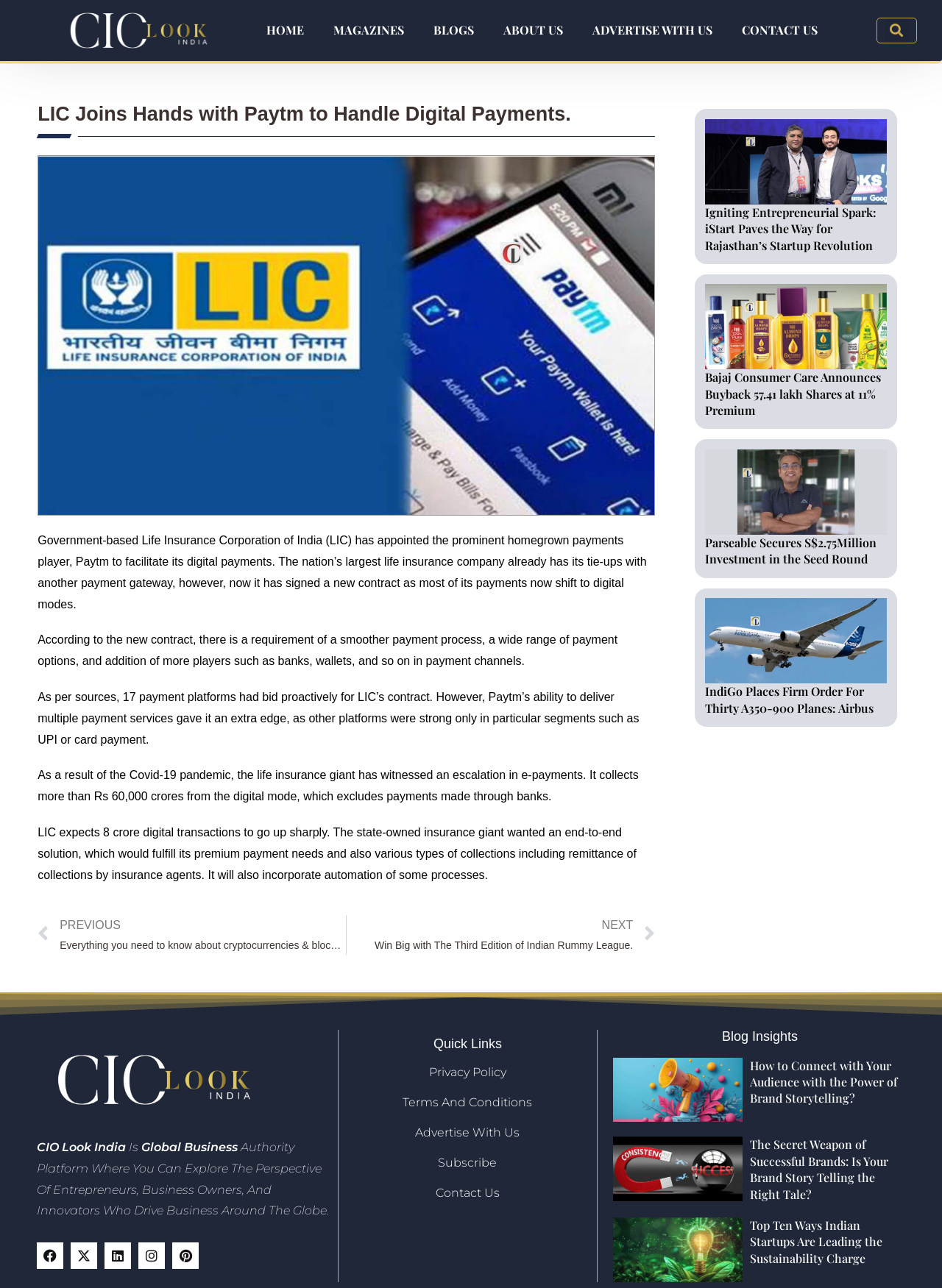Identify the bounding box coordinates for the UI element described as follows: Facebook. Use the format (top-left x, top-left y, bottom-right x, bottom-right y) and ensure all values are floating point numbers between 0 and 1.

[0.039, 0.965, 0.067, 0.985]